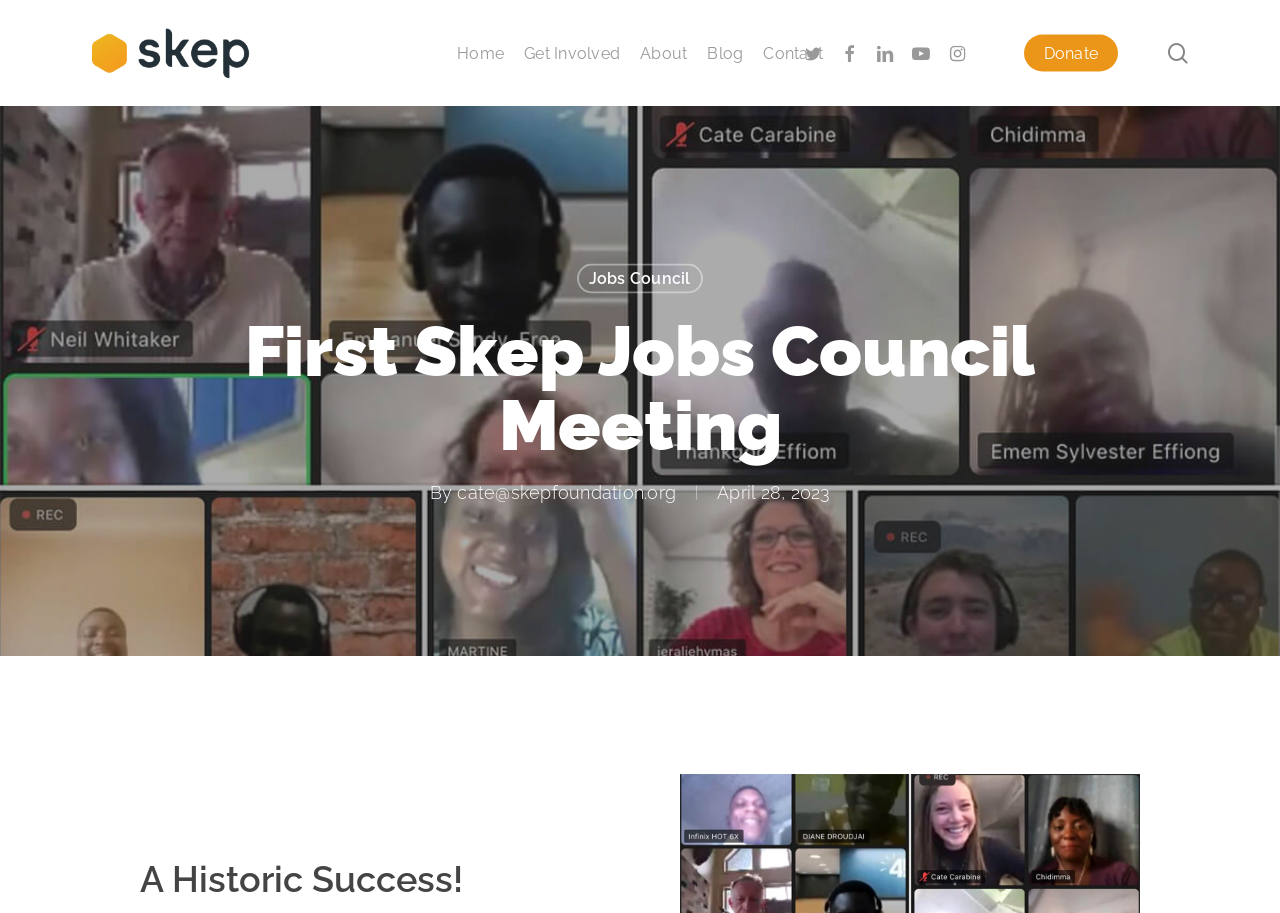Identify the bounding box coordinates of the clickable region necessary to fulfill the following instruction: "Contact Skep Foundation". The bounding box coordinates should be four float numbers between 0 and 1, i.e., [left, top, right, bottom].

[0.596, 0.049, 0.643, 0.067]